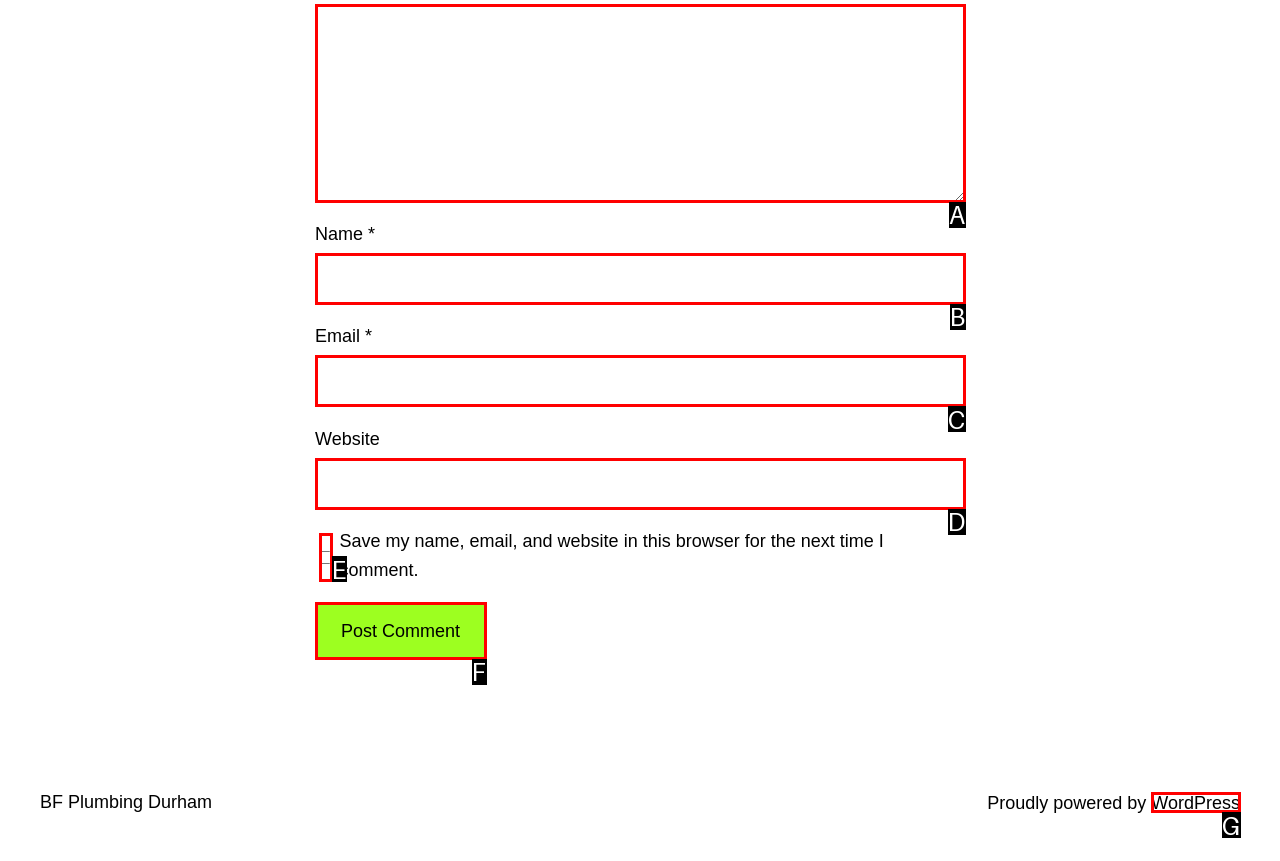Find the HTML element that matches the description provided: WordPress
Answer using the corresponding option letter.

G